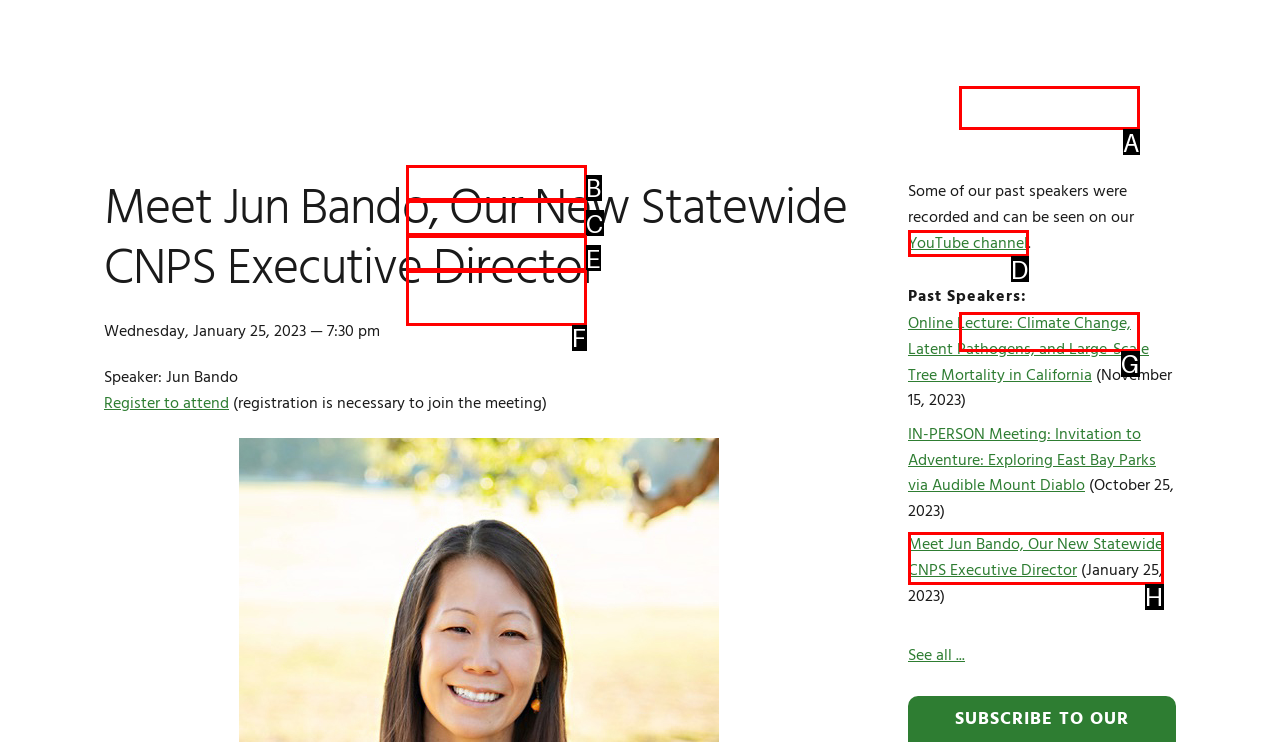Examine the description: name="s" placeholder="Search the site ..." and indicate the best matching option by providing its letter directly from the choices.

None